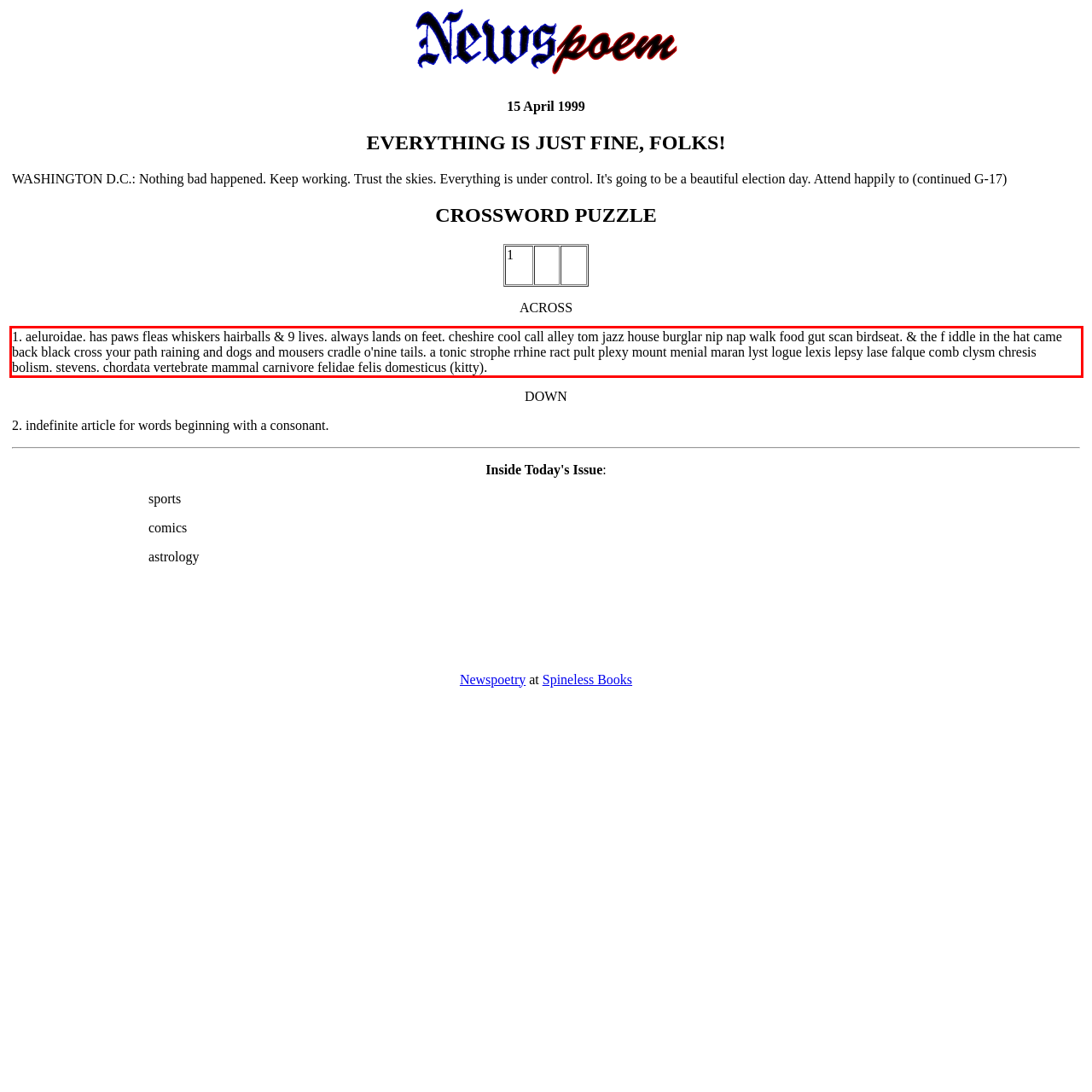Given a screenshot of a webpage with a red bounding box, extract the text content from the UI element inside the red bounding box.

1. aeluroidae. has paws fleas whiskers hairballs & 9 lives. always lands on feet. cheshire cool call alley tom jazz house burglar nip nap walk food gut scan birdseat. & the f iddle in the hat came back black cross your path raining and dogs and mousers cradle o'nine tails. a tonic strophe rrhine ract pult plexy mount menial maran lyst logue lexis lepsy lase falque comb clysm chresis bolism. stevens. chordata vertebrate mammal carnivore felidae felis domesticus (kitty).